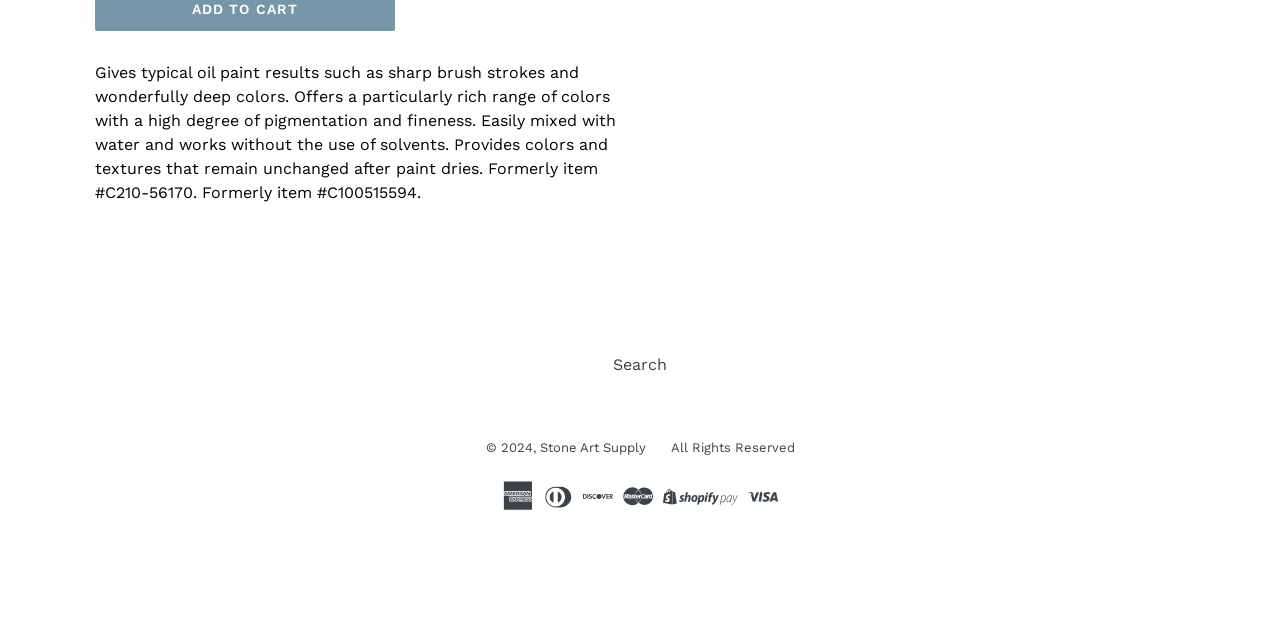Provide the bounding box coordinates for the UI element that is described as: "Stone Art Supply".

[0.421, 0.687, 0.504, 0.71]